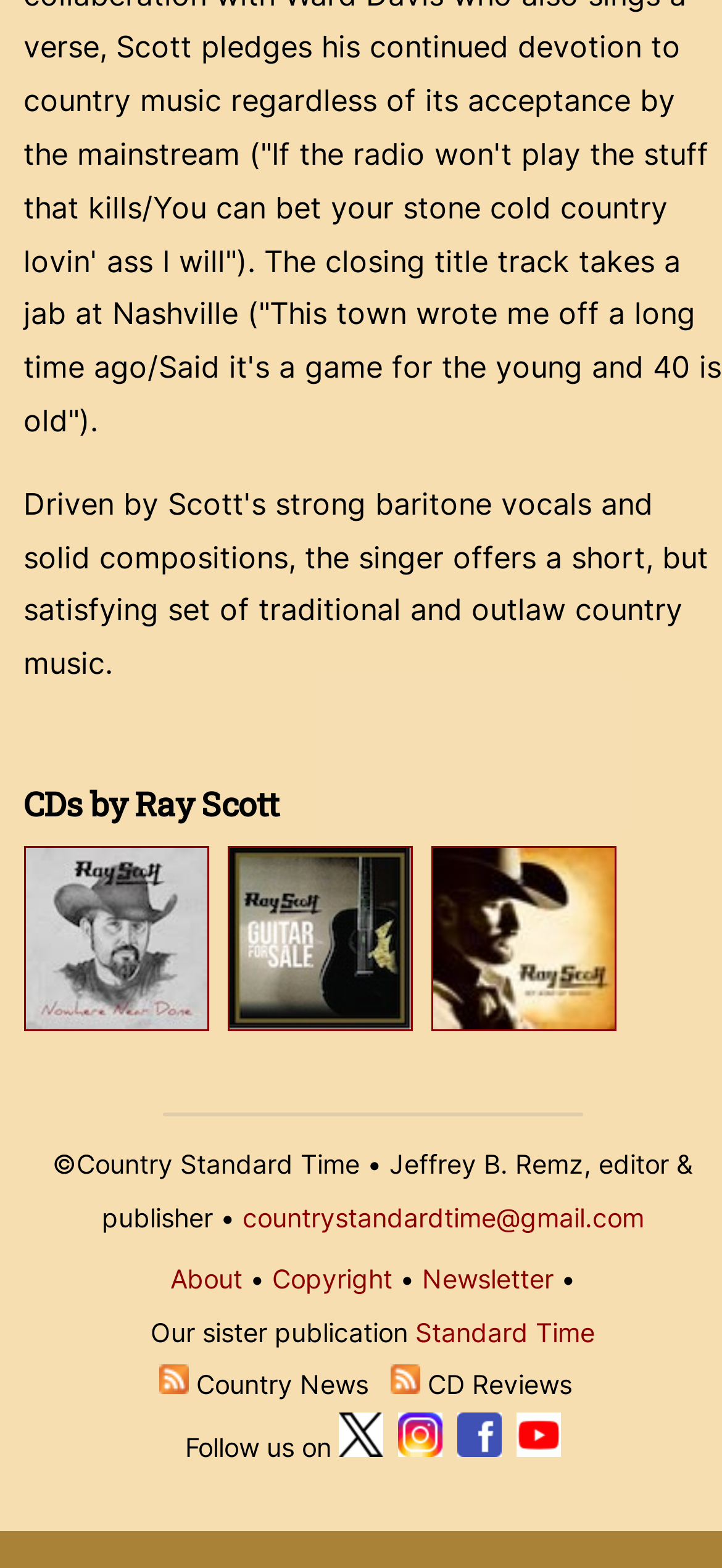How many albums are listed on the webpage?
Using the details shown in the screenshot, provide a comprehensive answer to the question.

There are three album links listed on the webpage, namely 'Nowhere Near Done, 2020', 'Guitar for Sale, 2017', and 'My Kind of Music, 2005', each with an accompanying image.